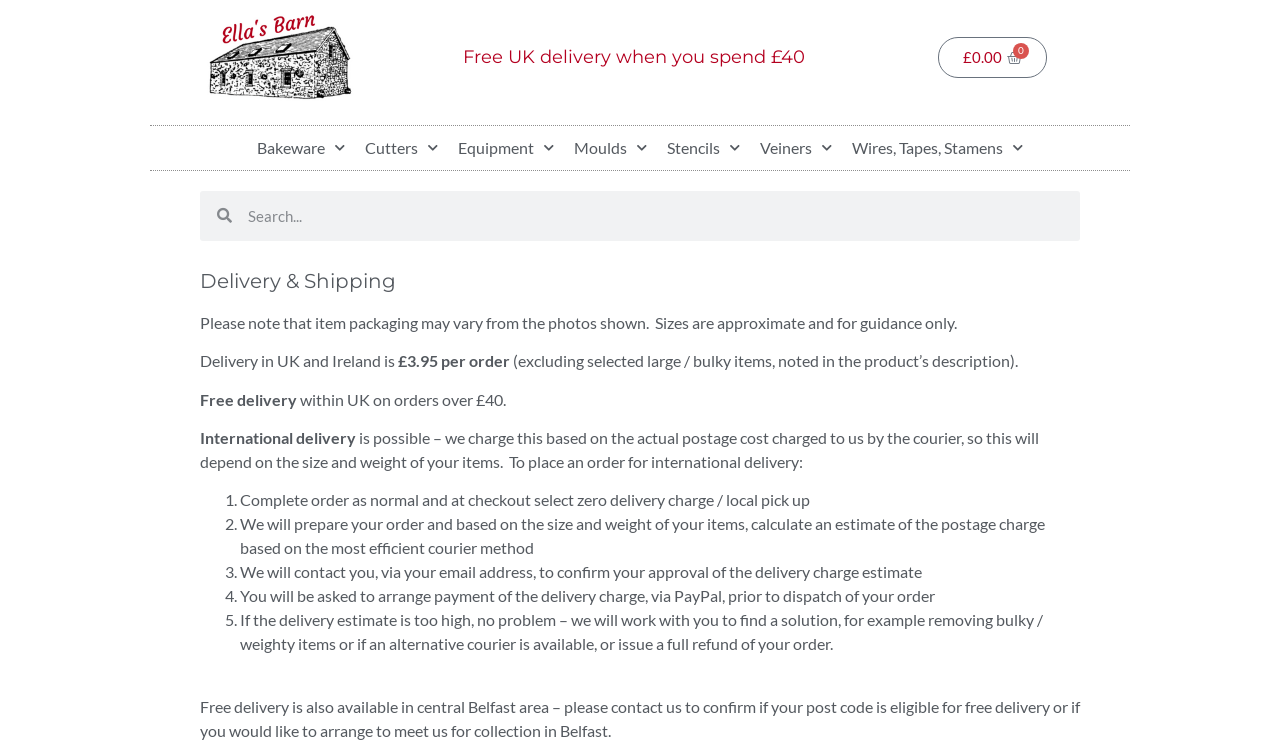Identify the bounding box coordinates of the region that should be clicked to execute the following instruction: "Check free UK delivery policy".

[0.297, 0.065, 0.694, 0.09]